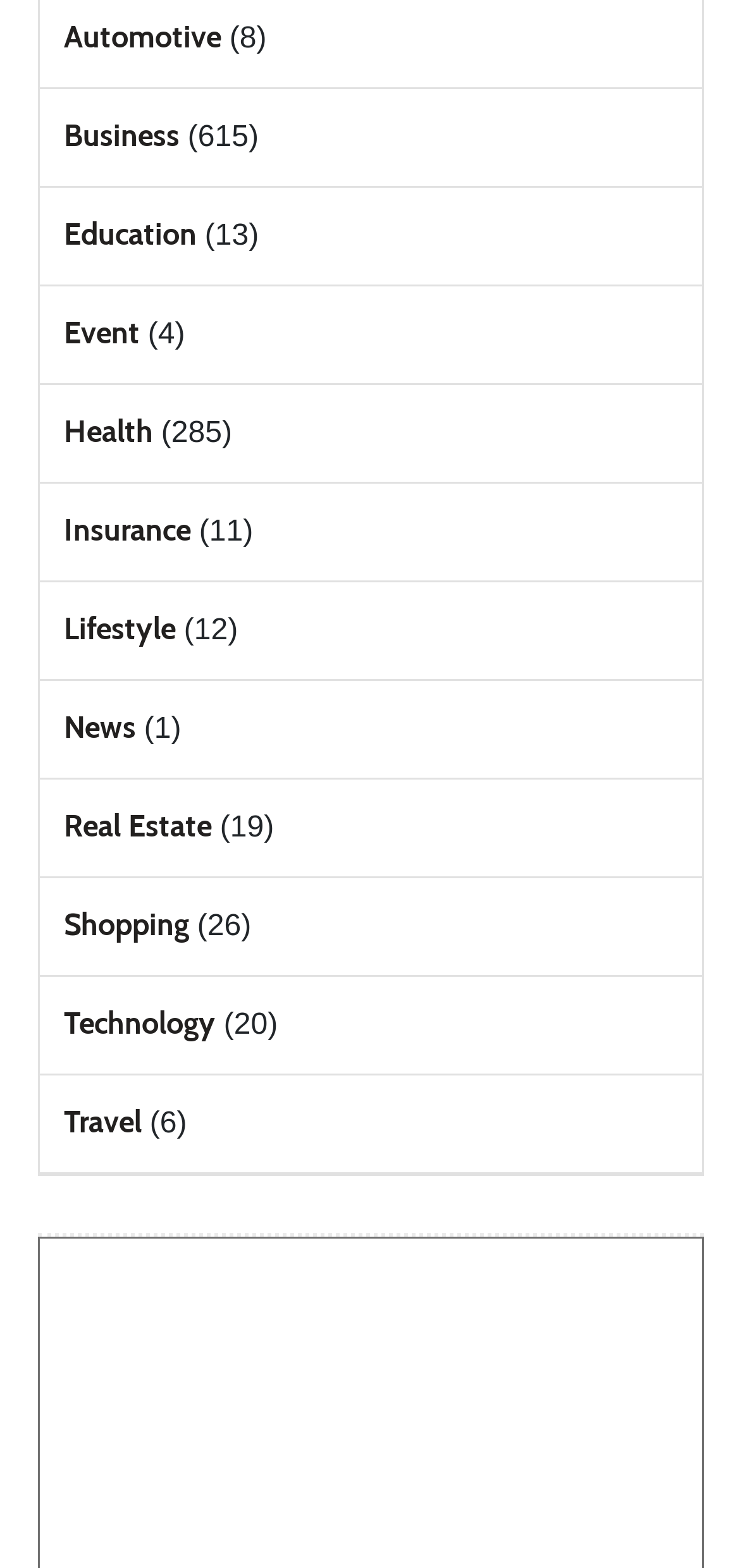Find the bounding box coordinates of the clickable area that will achieve the following instruction: "Explore Education".

[0.086, 0.138, 0.265, 0.161]